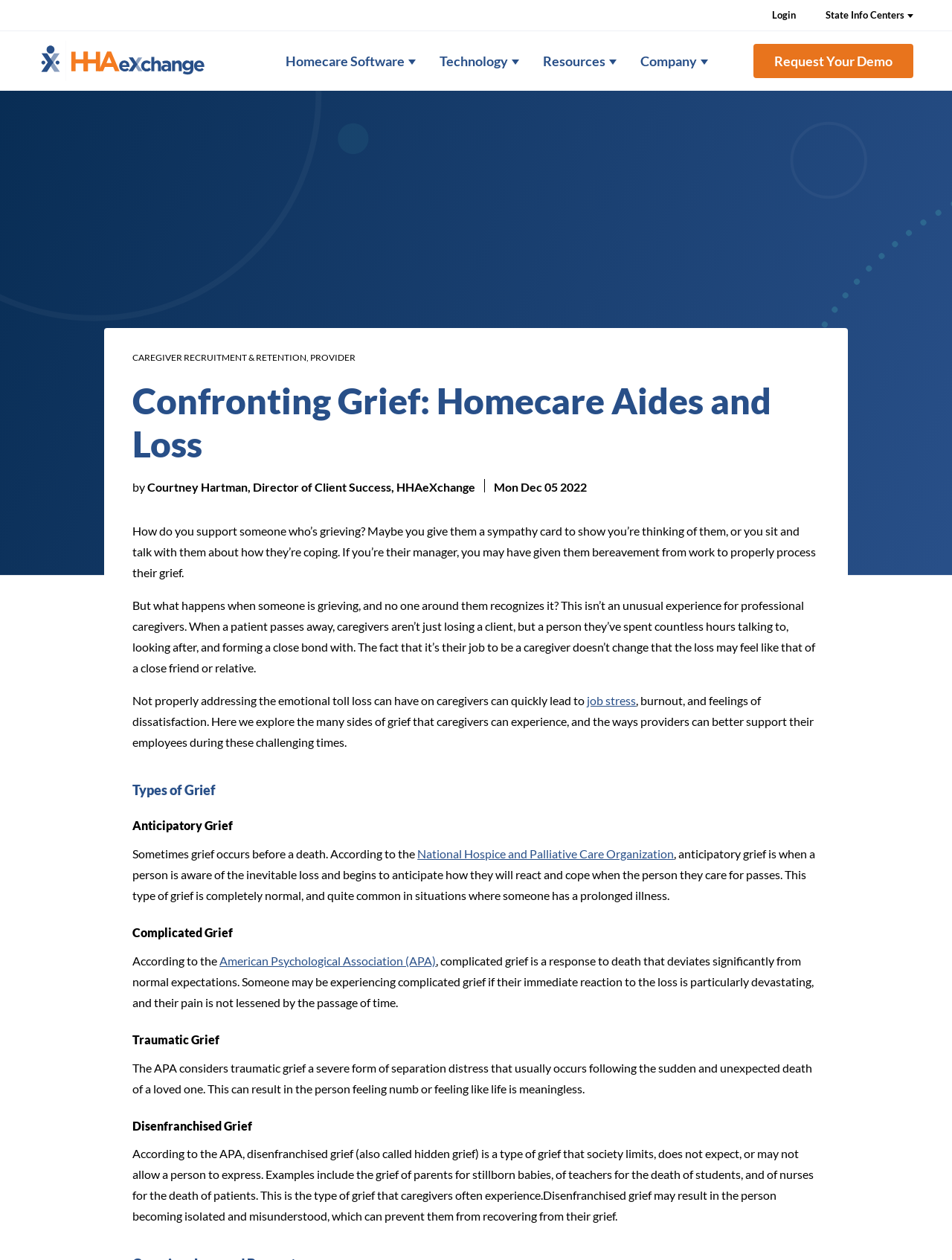Find the bounding box coordinates of the clickable area that will achieve the following instruction: "Explore the 'State Info Centers' menu".

[0.867, 0.006, 0.959, 0.018]